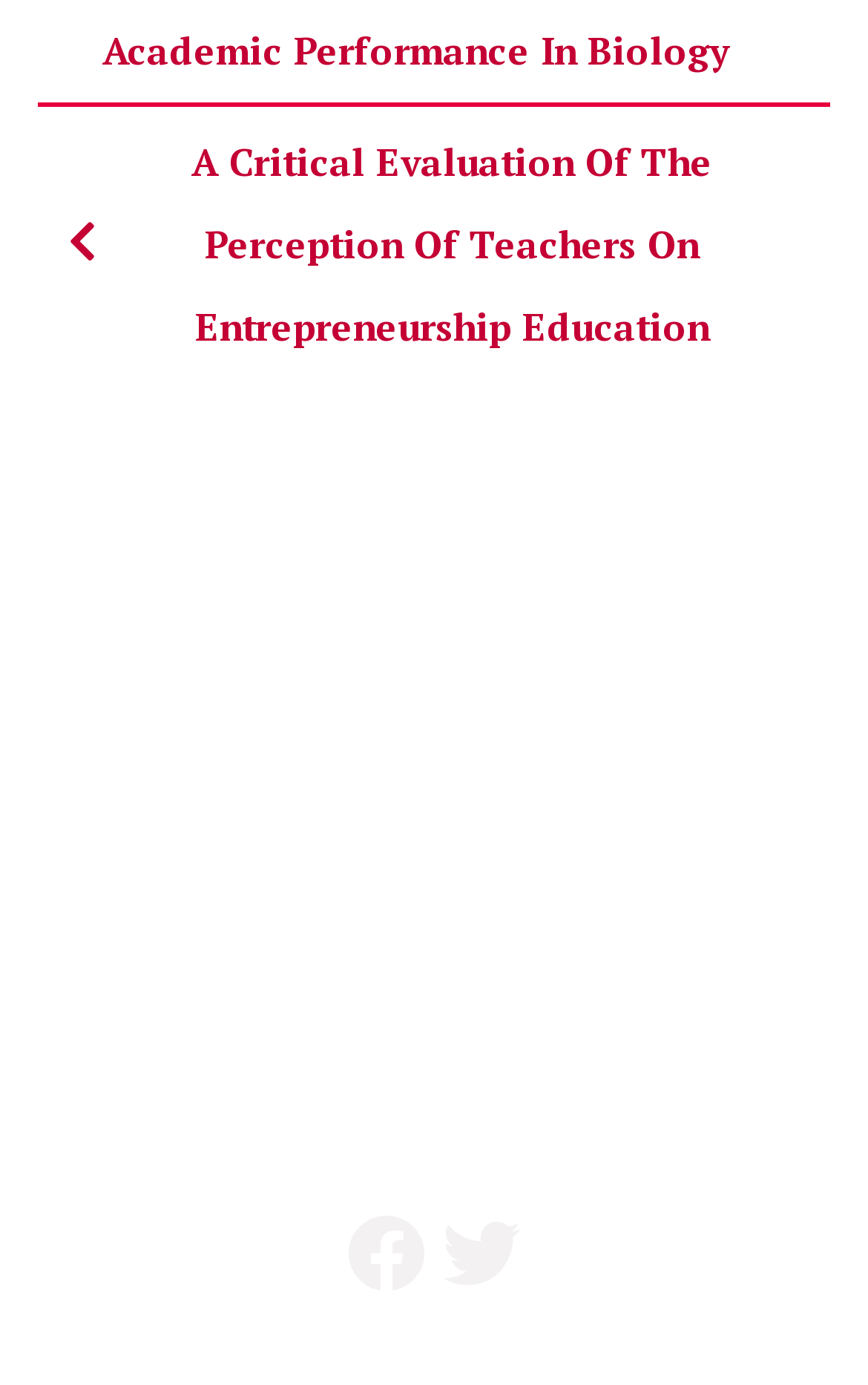From the webpage screenshot, predict the bounding box of the UI element that matches this description: "Privacy Policy".

[0.522, 0.798, 0.84, 0.837]